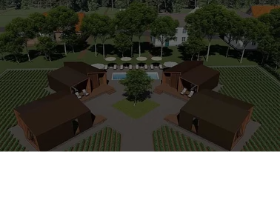Explain all the elements you observe in the image.

This image showcases a beautiful layout of modern prefab homes designed with eco-friendliness in mind. Arranged around a central pool area, the homes feature a contemporary aesthetic, harmoniously integrated into a lush green landscape dotted with trees. The setting exudes tranquility, ideal for leisurely outdoor activities, complemented by comfortable seating arrangements near the pool. The arrangement of the homes encourages community interaction while maintaining individual privacy. The overall design highlights the theme of sustainable living, emphasizing a blend of modern architecture with natural surroundings.